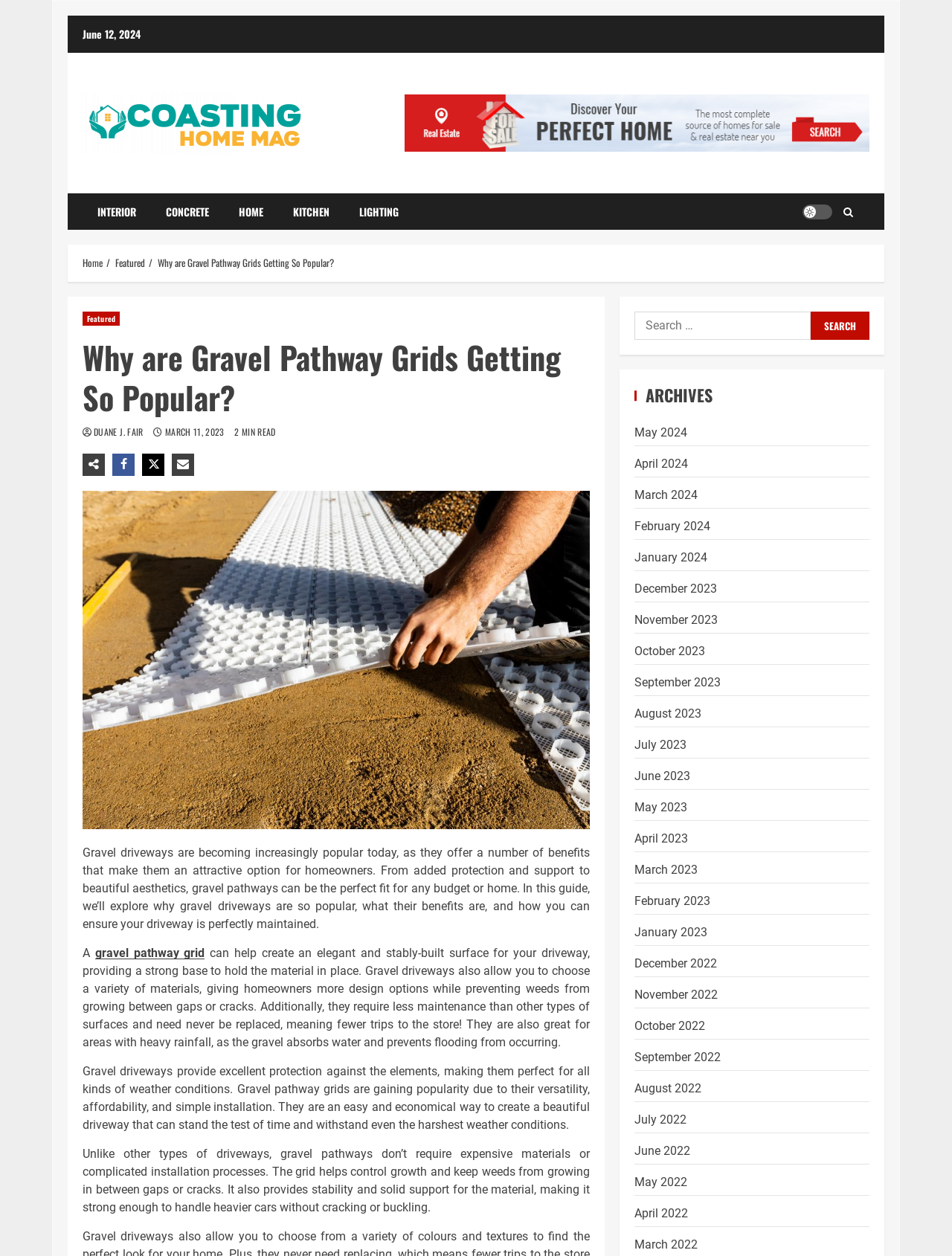Provide the bounding box coordinates of the area you need to click to execute the following instruction: "Click on the 'HOME' link".

[0.235, 0.154, 0.292, 0.183]